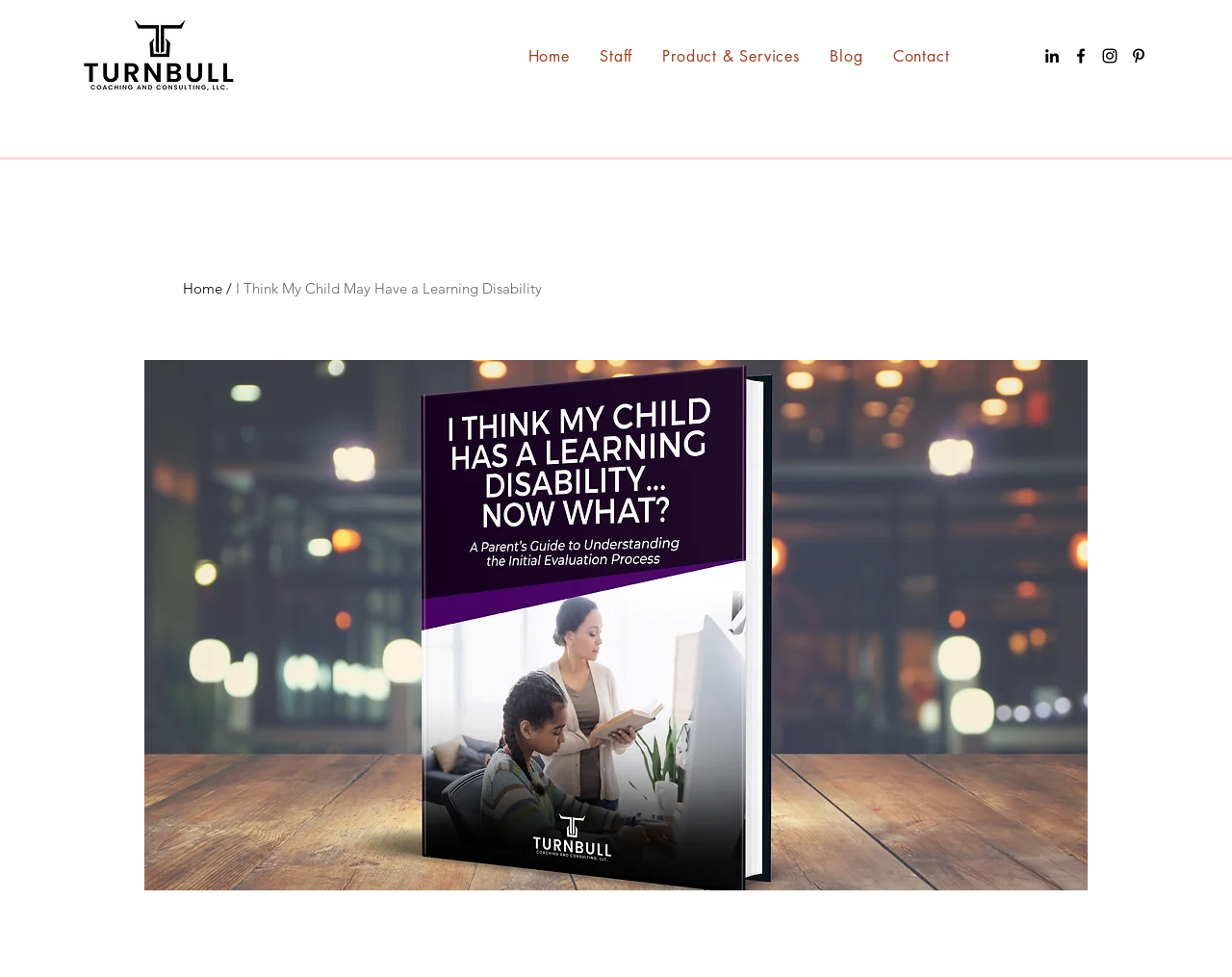Show the bounding box coordinates for the element that needs to be clicked to execute the following instruction: "Read the blog". Provide the coordinates in the form of four float numbers between 0 and 1, i.e., [left, top, right, bottom].

[0.664, 0.037, 0.709, 0.078]